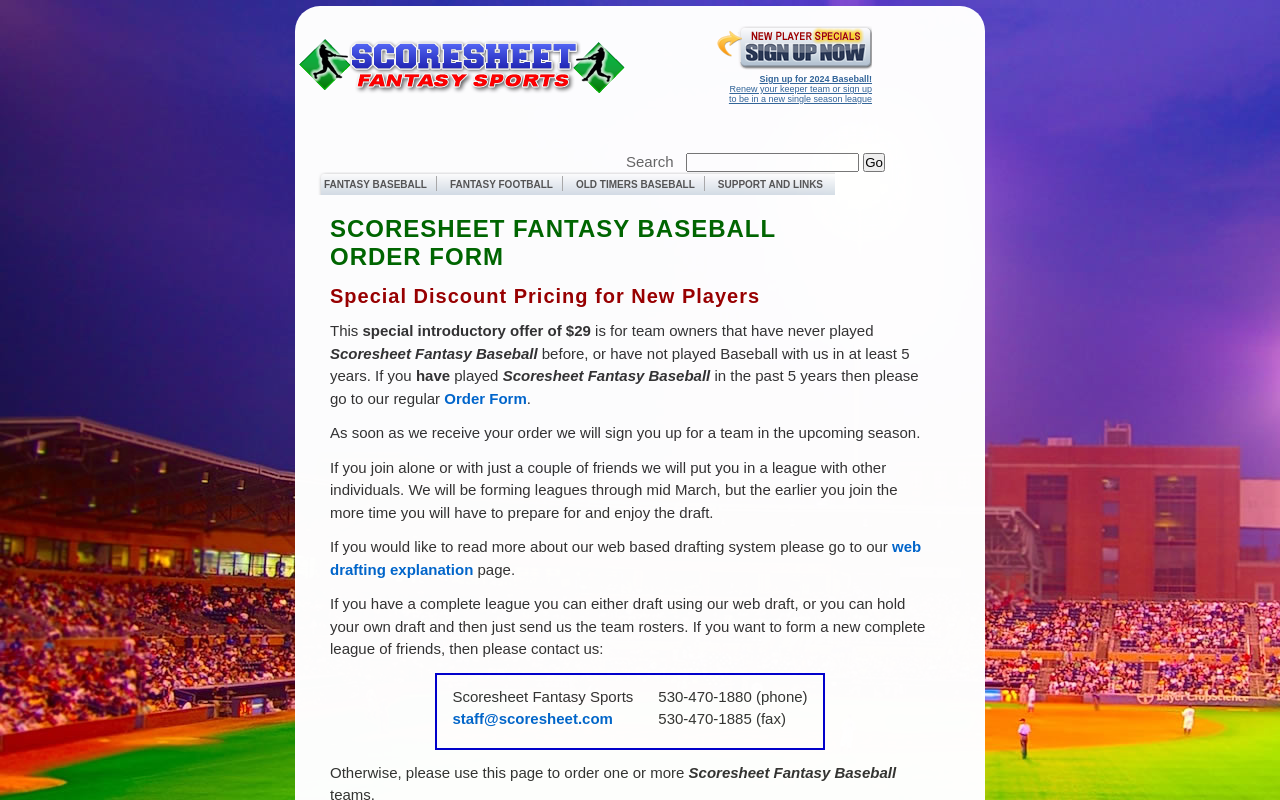Please determine the primary heading and provide its text.

SCORESHEET FANTASY BASEBALL
ORDER FORM